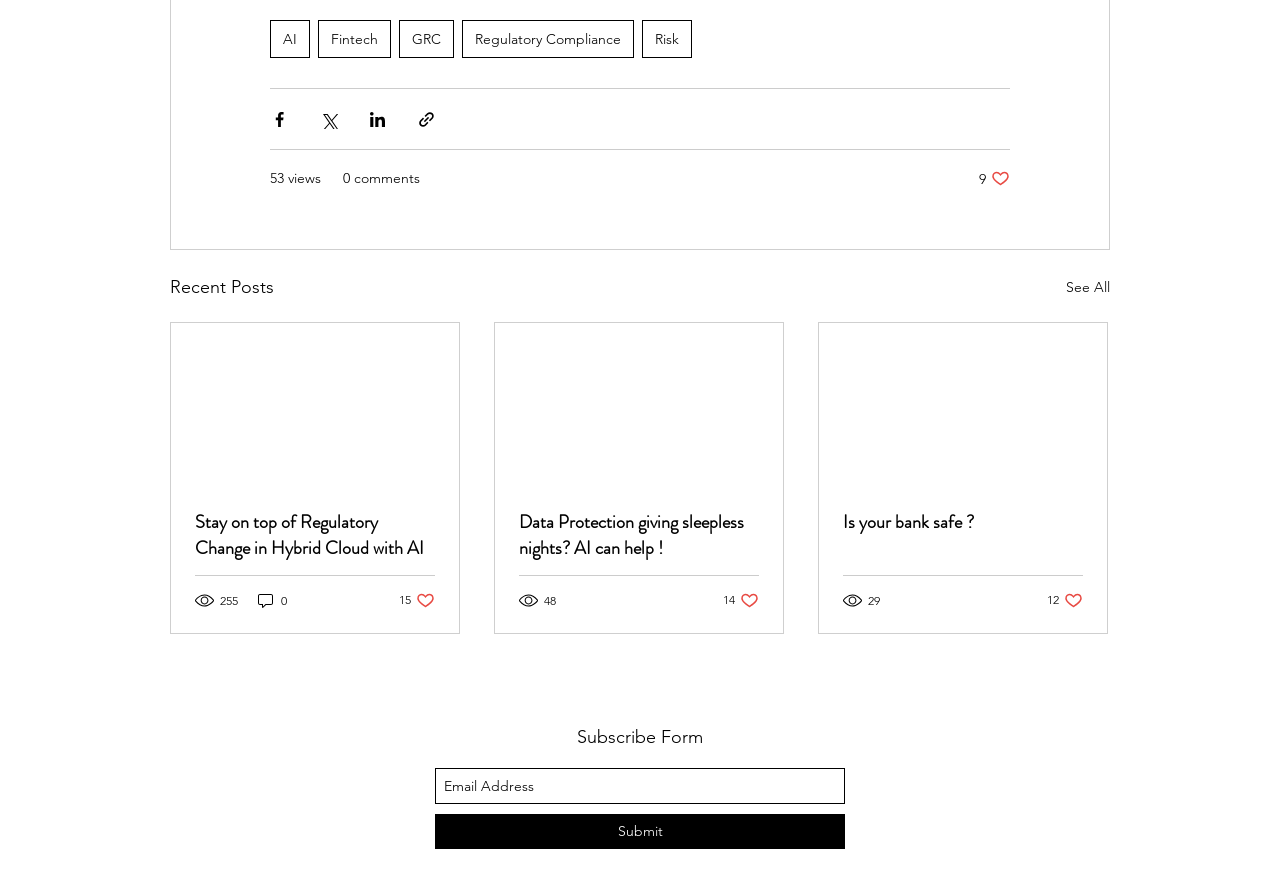What is the 'Recent Posts' section for?
Provide a one-word or short-phrase answer based on the image.

Displaying recent posts